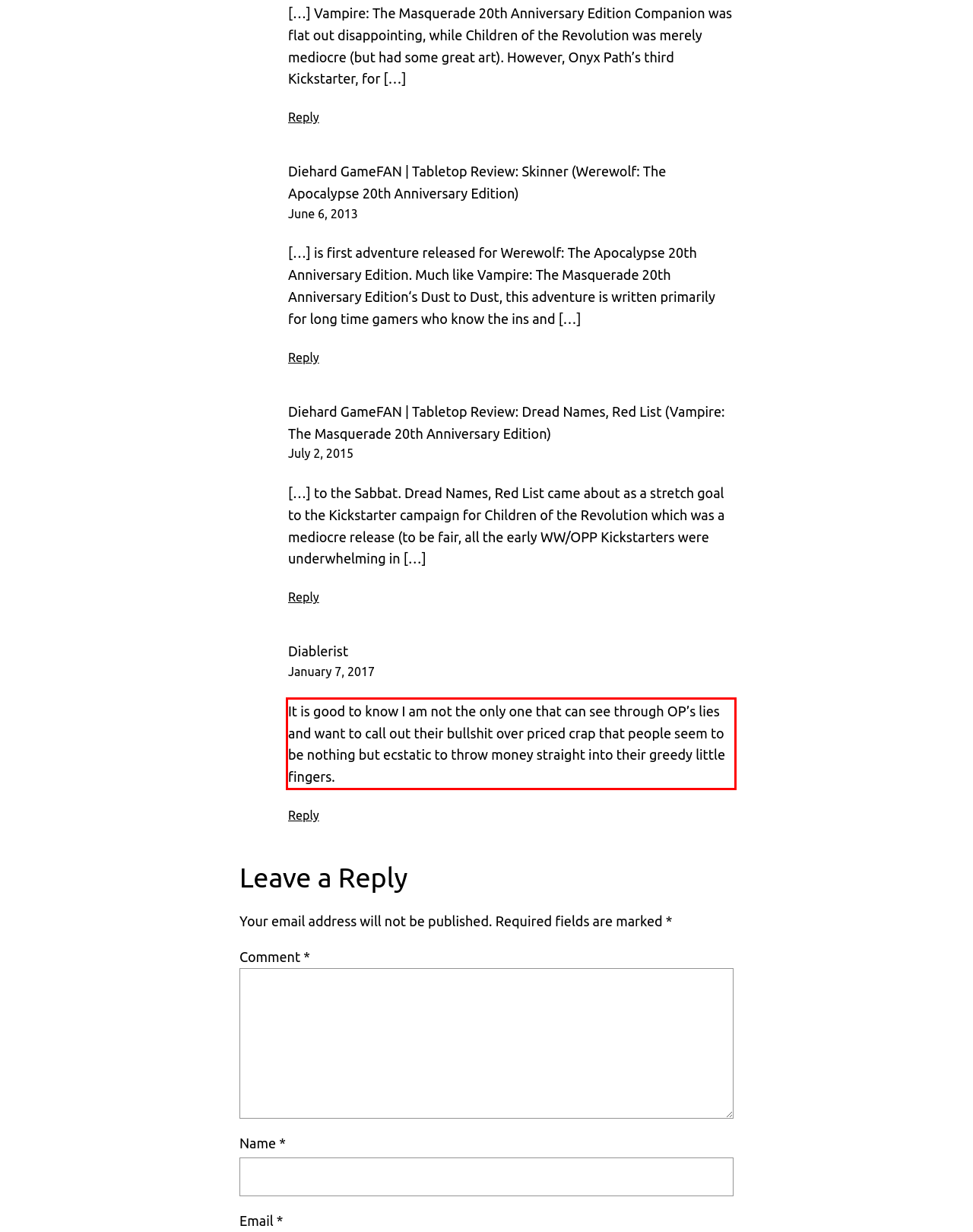Identify and transcribe the text content enclosed by the red bounding box in the given screenshot.

It is good to know I am not the only one that can see through OP’s lies and want to call out their bullshit over priced crap that people seem to be nothing but ecstatic to throw money straight into their greedy little fingers.